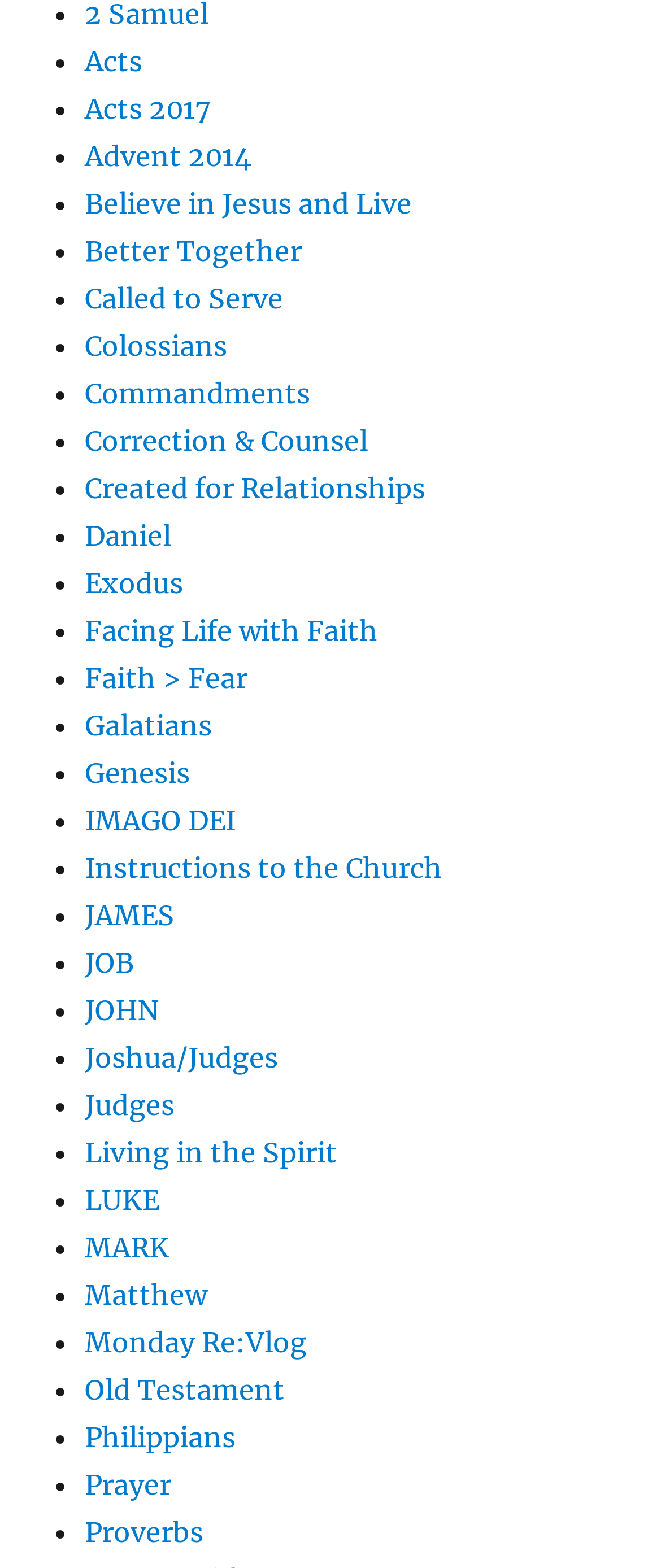Identify the bounding box of the UI element described as follows: "Old Testament". Provide the coordinates as four float numbers in the range of 0 to 1 [left, top, right, bottom].

[0.128, 0.875, 0.431, 0.897]